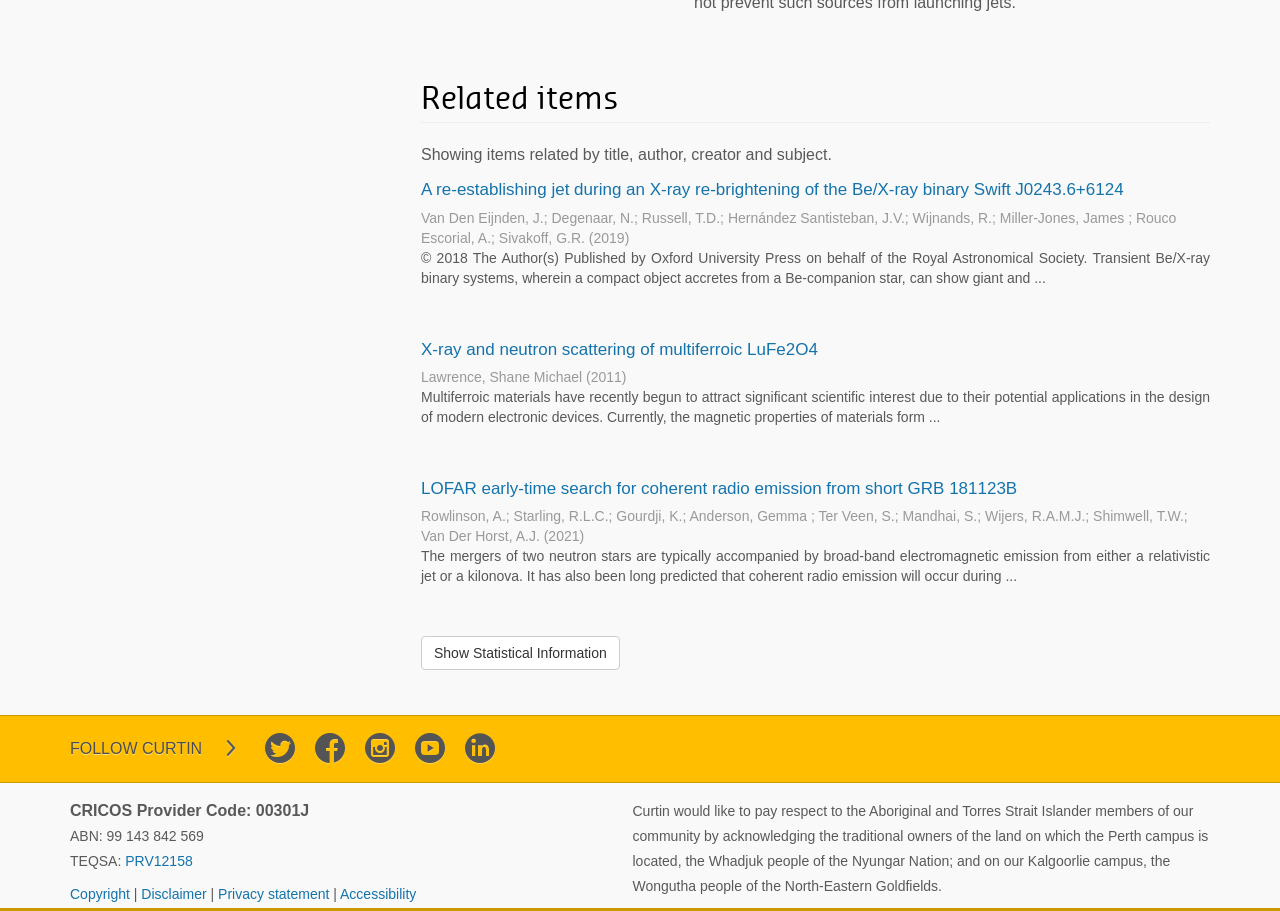Identify the coordinates of the bounding box for the element described below: "Follow Curtin". Return the coordinates as four float numbers between 0 and 1: [left, top, right, bottom].

[0.055, 0.812, 0.158, 0.831]